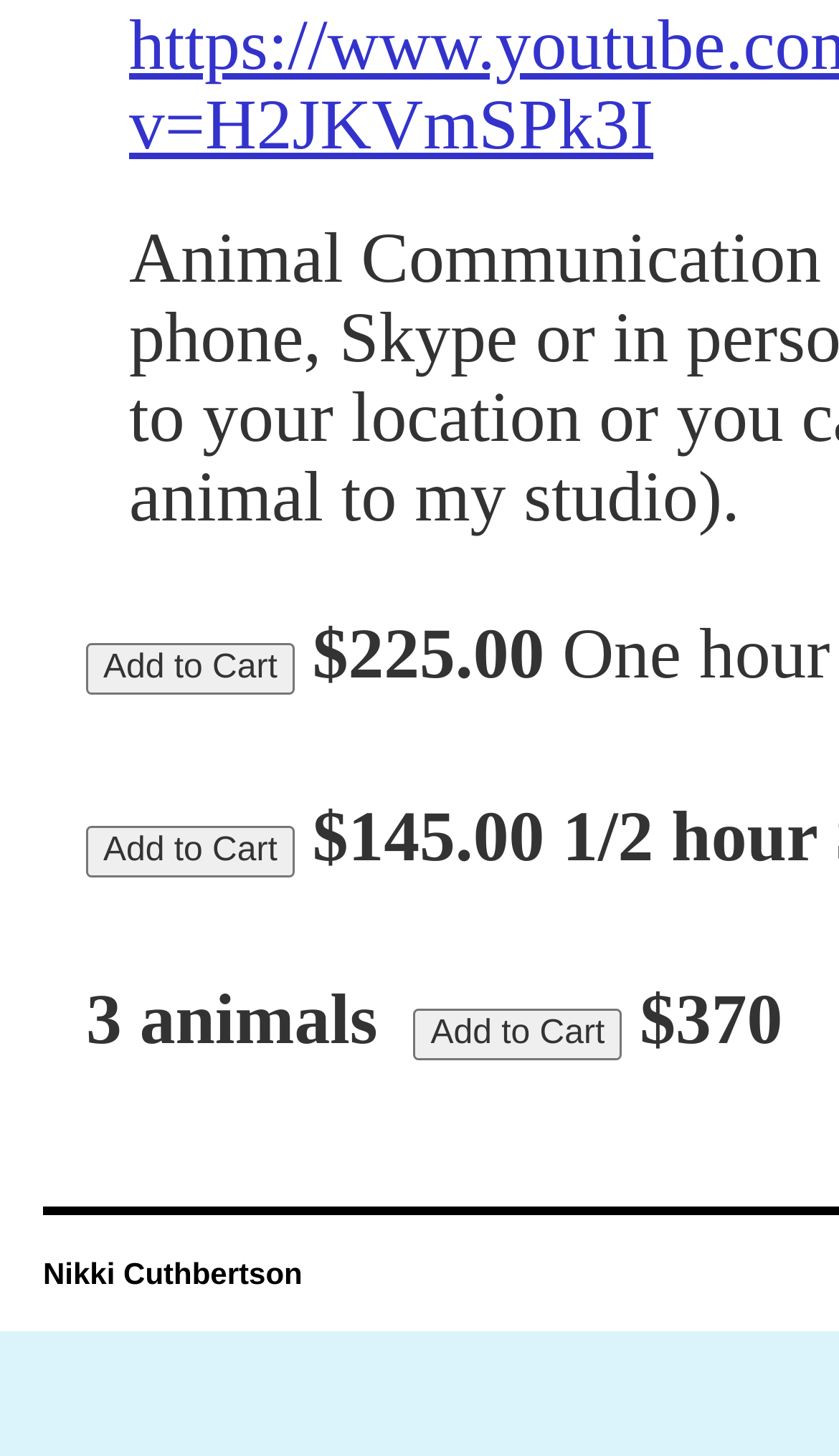Using the webpage screenshot and the element description Ramon Martensen, determine the bounding box coordinates. Specify the coordinates in the format (top-left x, top-left y, bottom-right x, bottom-right y) with values ranging from 0 to 1.

None